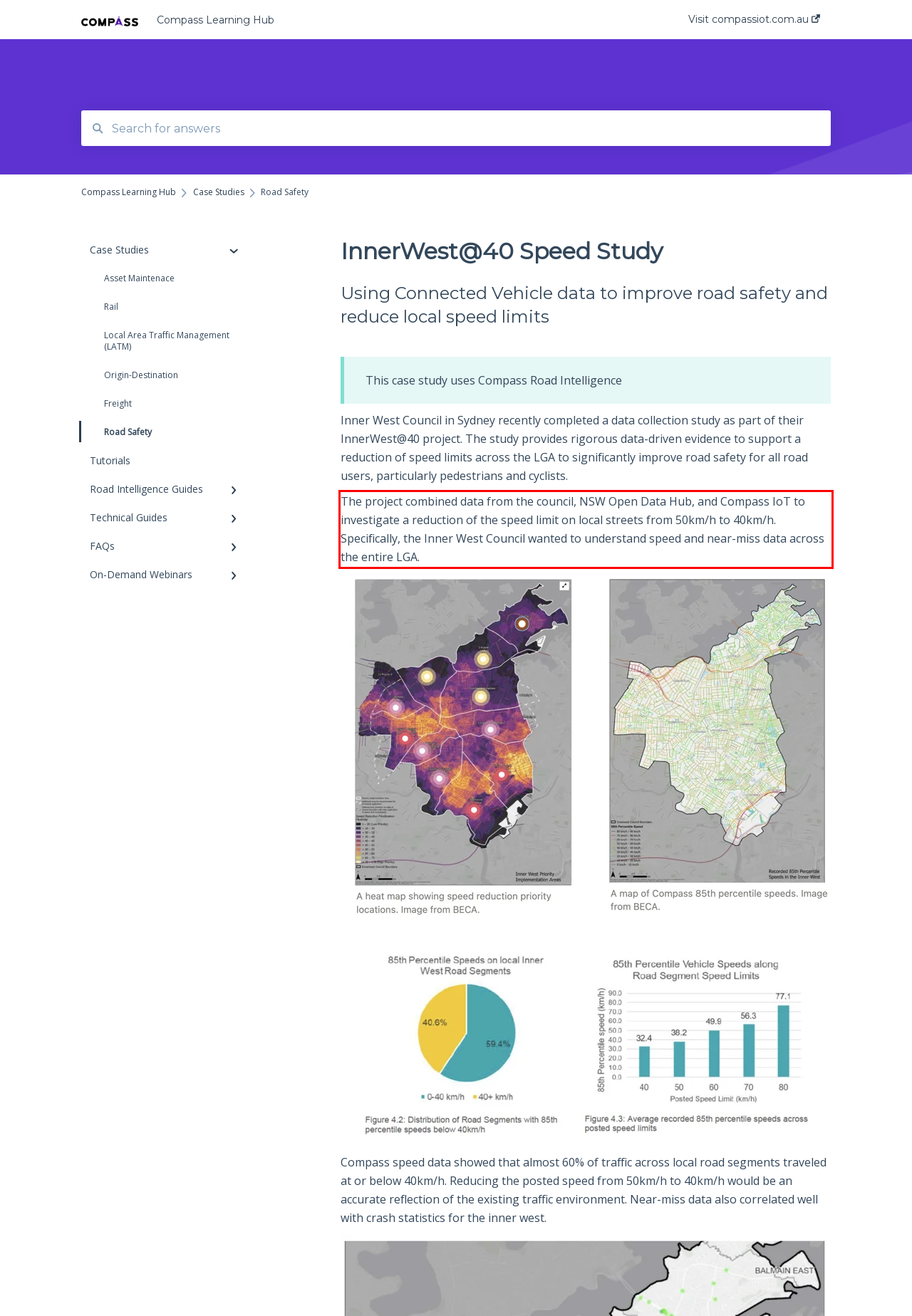You have a screenshot of a webpage with a red bounding box. Use OCR to generate the text contained within this red rectangle.

The project combined data from the council, NSW Open Data Hub, and Compass IoT to investigate a reduction of the speed limit on local streets from 50km/h to 40km/h. Specifically, the Inner West Council wanted to understand speed and near-miss data across the entire LGA.